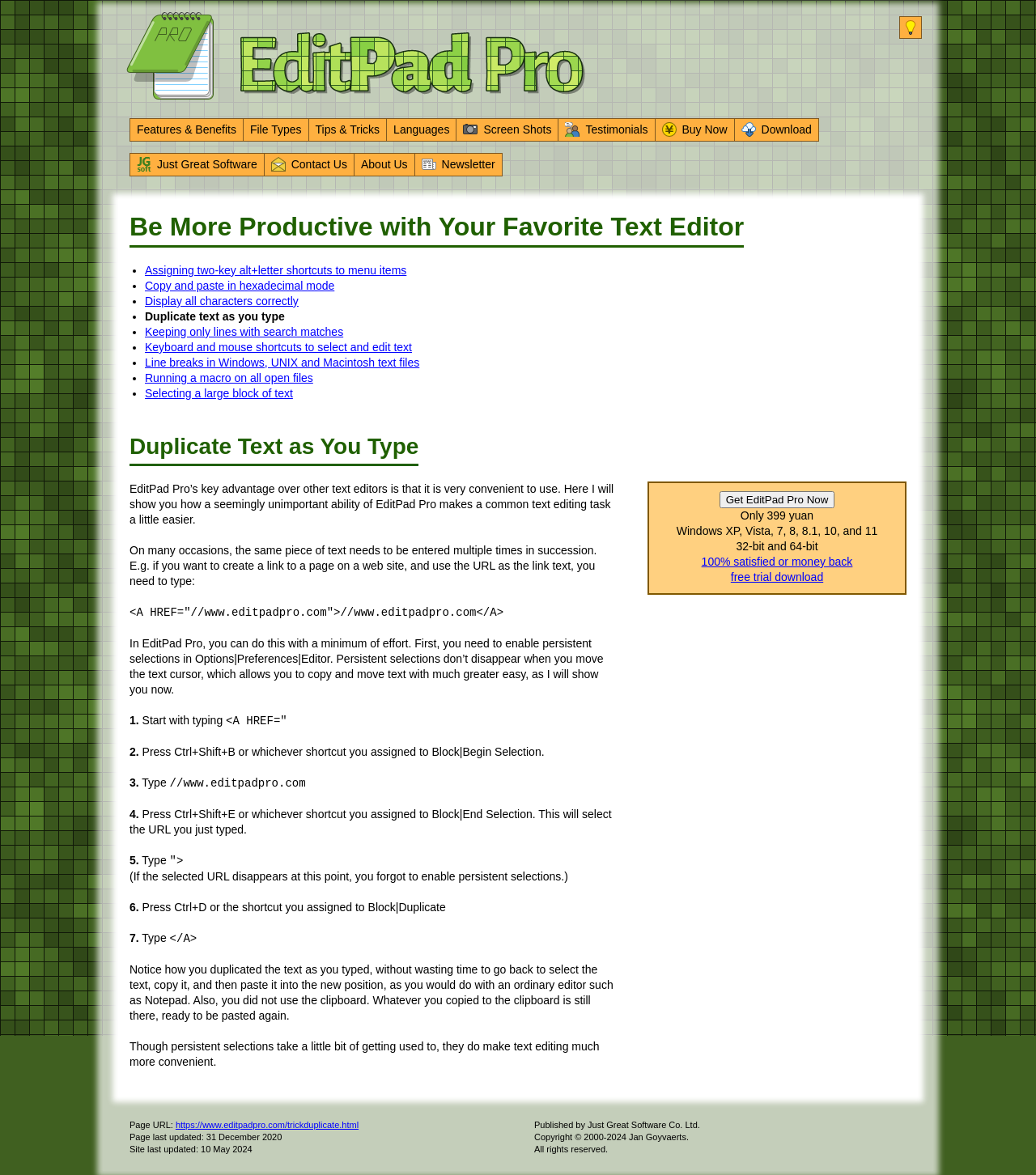Please respond to the question using a single word or phrase:
What is the operating system supported by EditPad Pro?

Windows XP, Vista, 7, 8, 8.1, 10, and 11